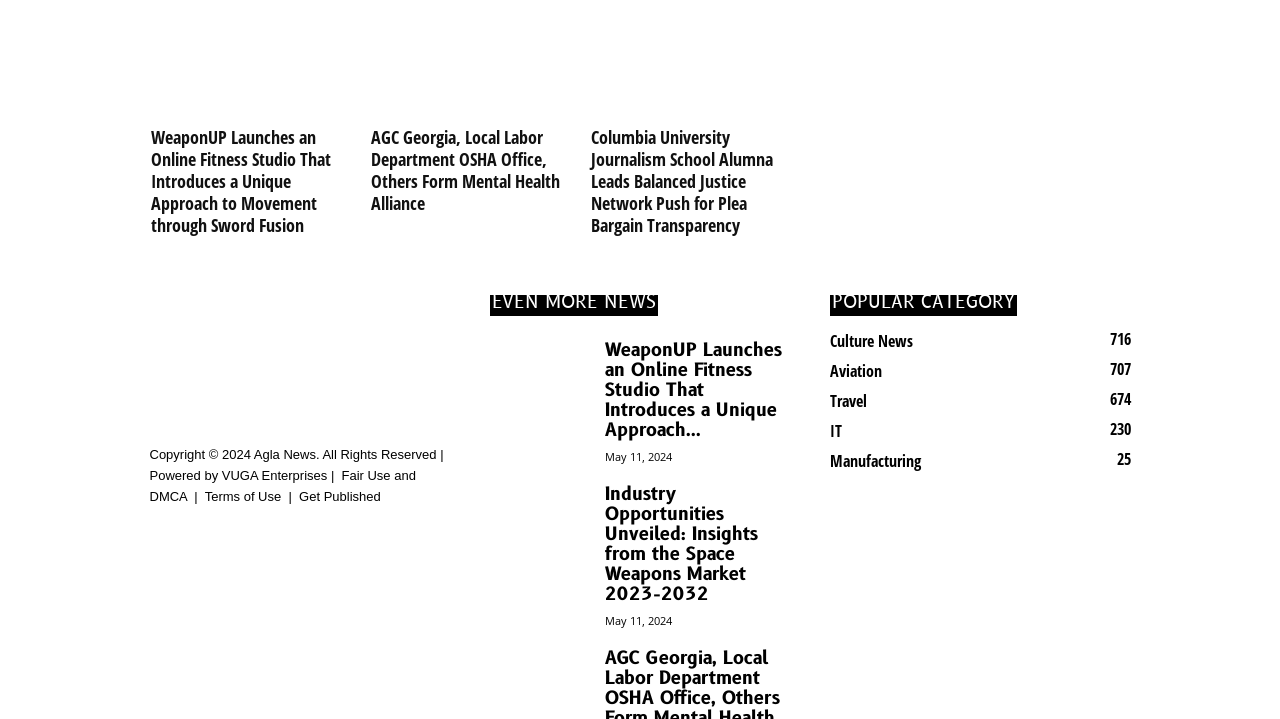Provide a short answer using a single word or phrase for the following question: 
What is the name of the news website?

Agla News